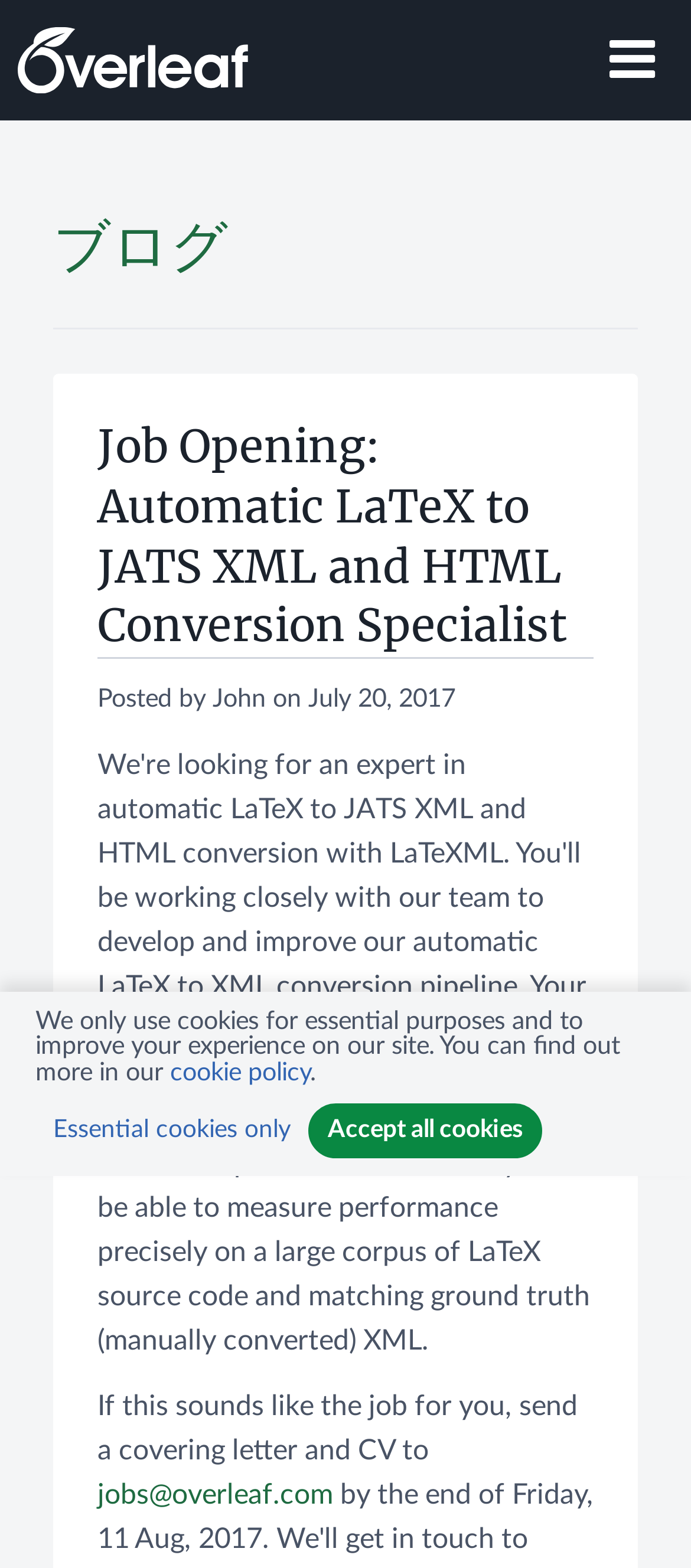Based on the image, please elaborate on the answer to the following question:
What is the job title mentioned on the webpage?

I found the job title by looking at the heading element with the text 'Job Opening: Automatic LaTeX to JATS XML and HTML Conversion Specialist' which is a child element of the root element.